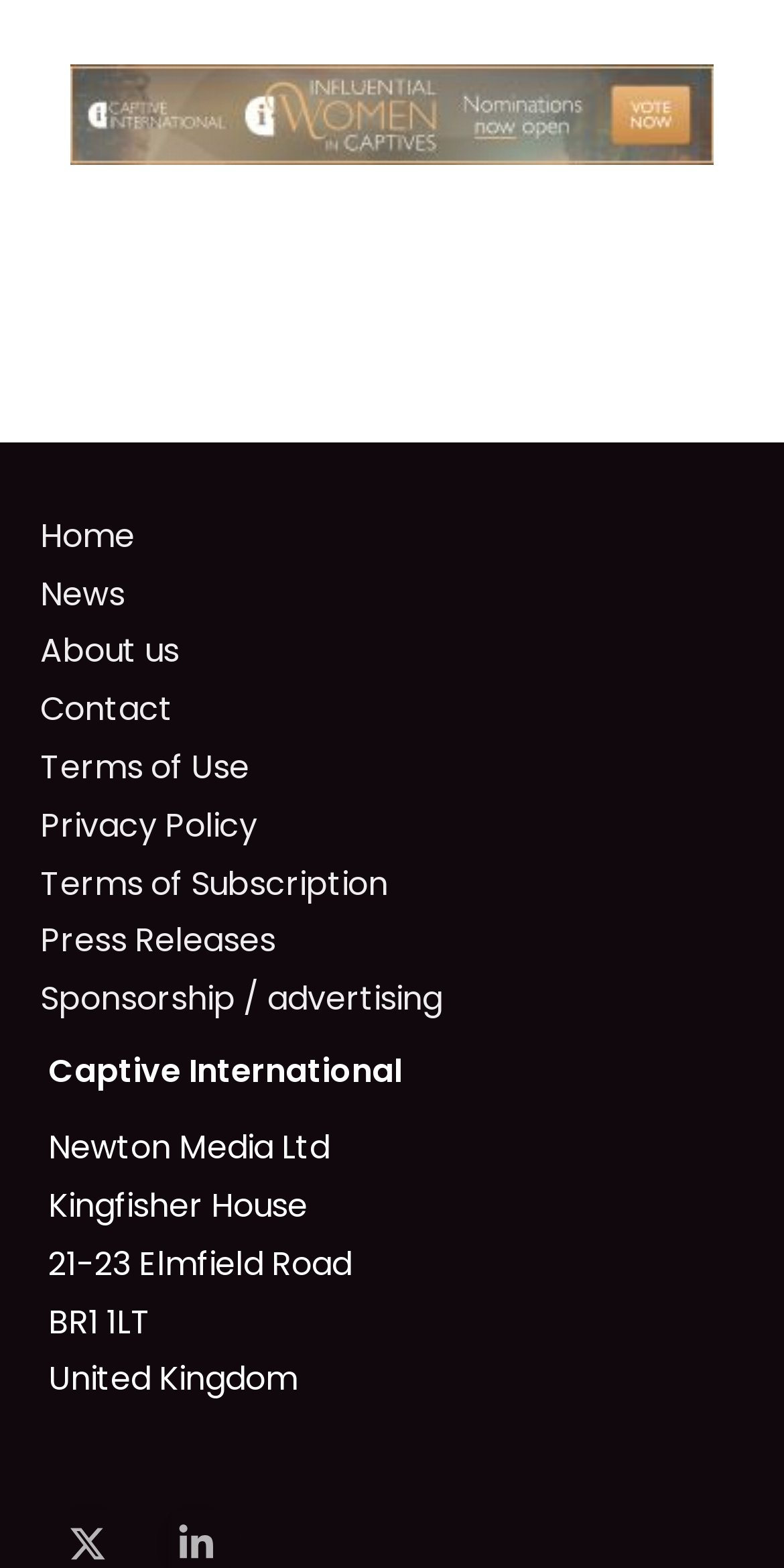How many links are in the footer?
Analyze the screenshot and provide a detailed answer to the question.

I counted the number of link elements in the footer section, which are 'Home', 'News', 'About us', 'Contact', 'Terms of Use', 'Privacy Policy', 'Terms of Subscription', 'Press Releases', 'Sponsorship / advertising'. There are 11 links in total.